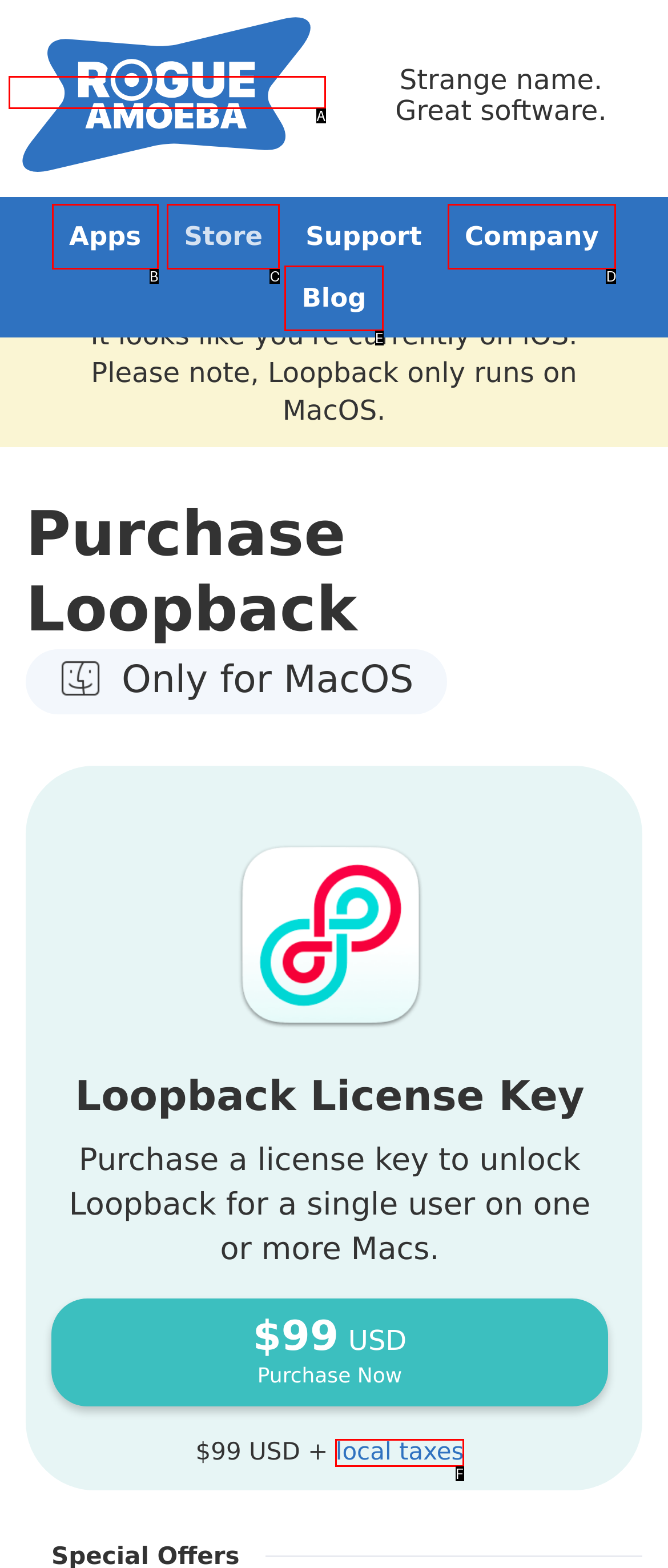Identify the HTML element that matches the description: Blog. Provide the letter of the correct option from the choices.

E